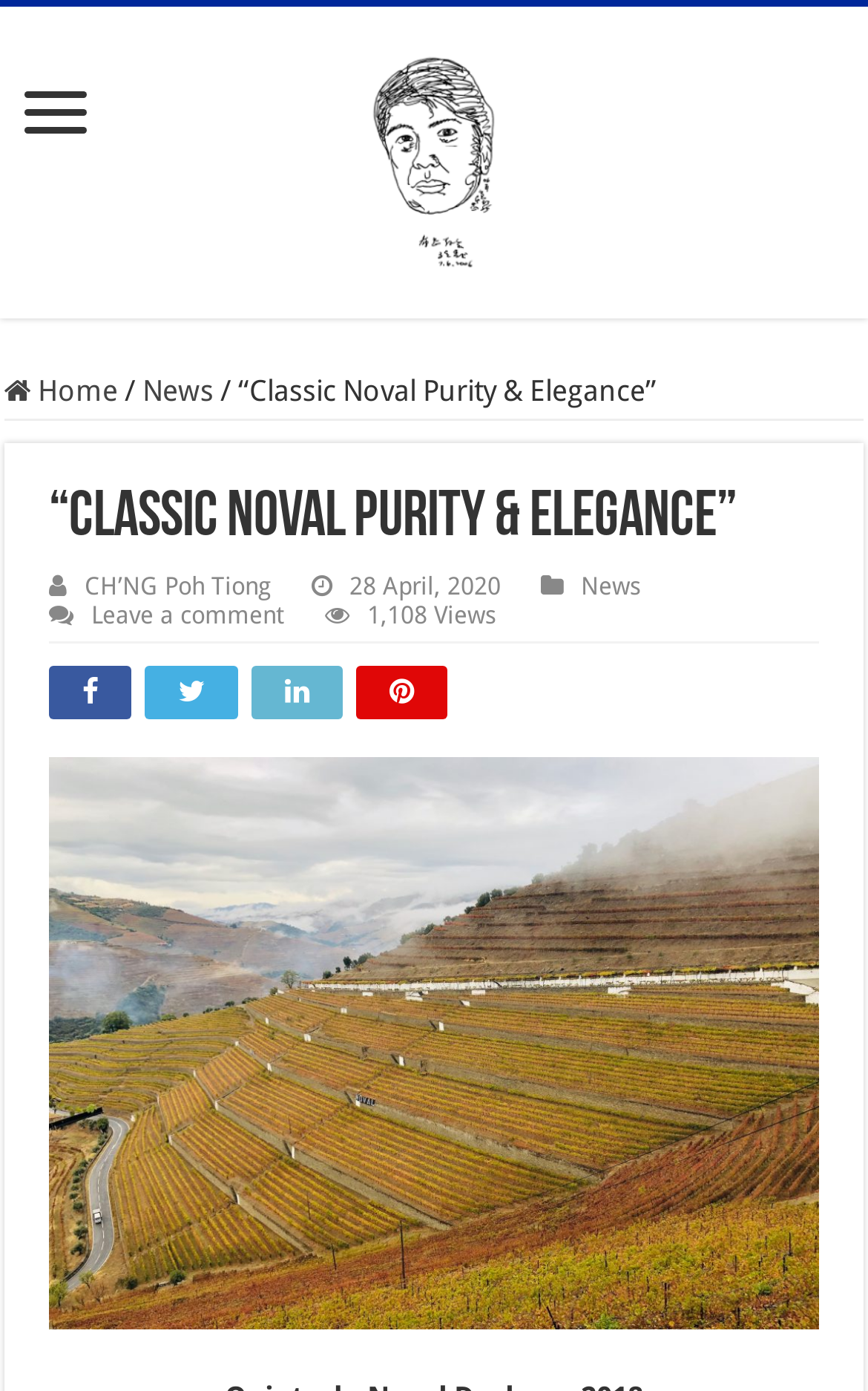How many views does this article have?
Identify the answer in the screenshot and reply with a single word or phrase.

1,108 Views